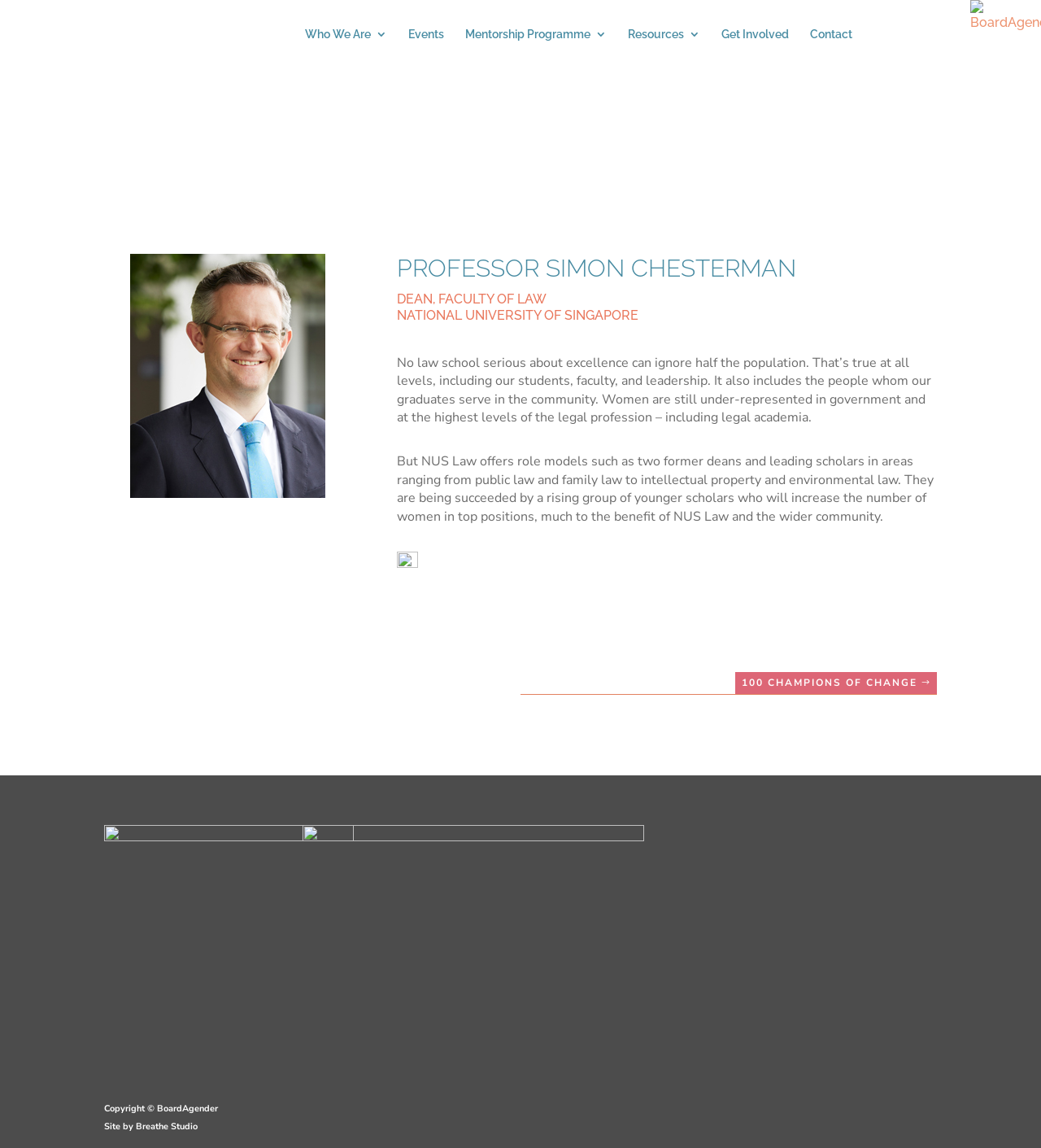Respond with a single word or phrase for the following question: 
What is the name of the program mentioned on the webpage?

100 Champions of Change